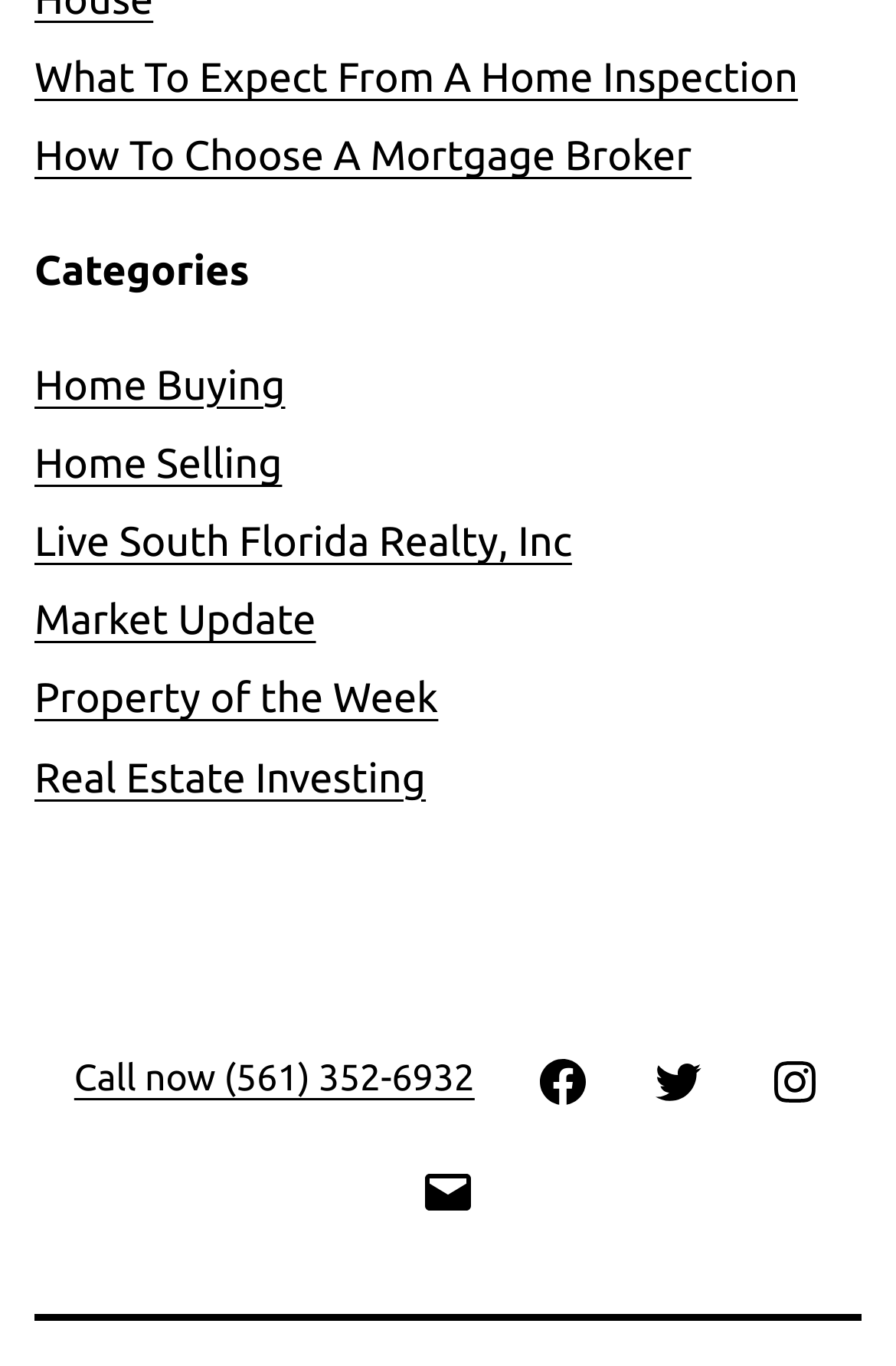Show the bounding box coordinates of the region that should be clicked to follow the instruction: "Visit Facebook page."

[0.564, 0.747, 0.693, 0.833]